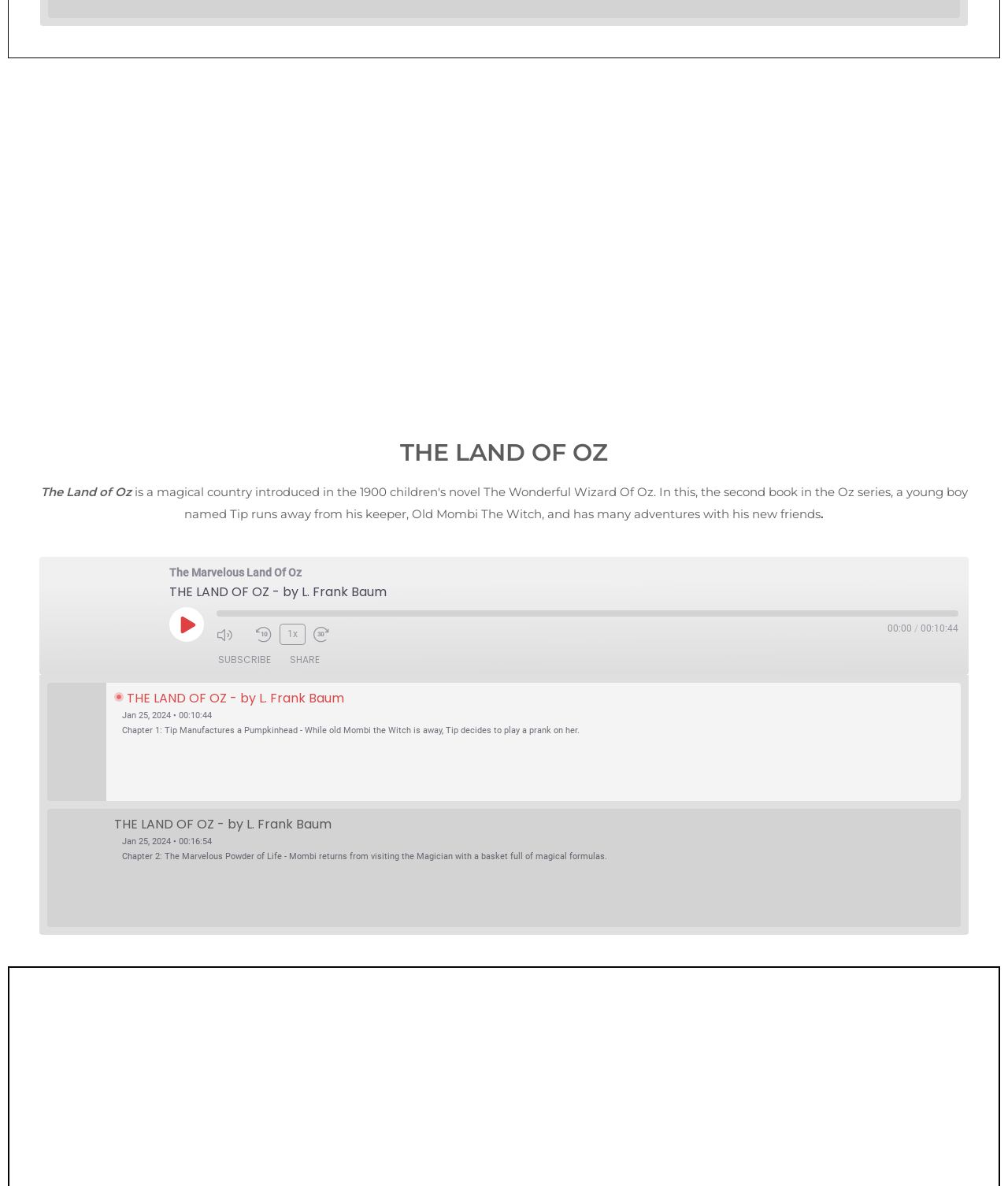Identify the bounding box coordinates for the UI element described as follows: "Podcast Addict". Ensure the coordinates are four float numbers between 0 and 1, formatted as [left, top, right, bottom].

[0.658, 0.065, 0.945, 0.078]